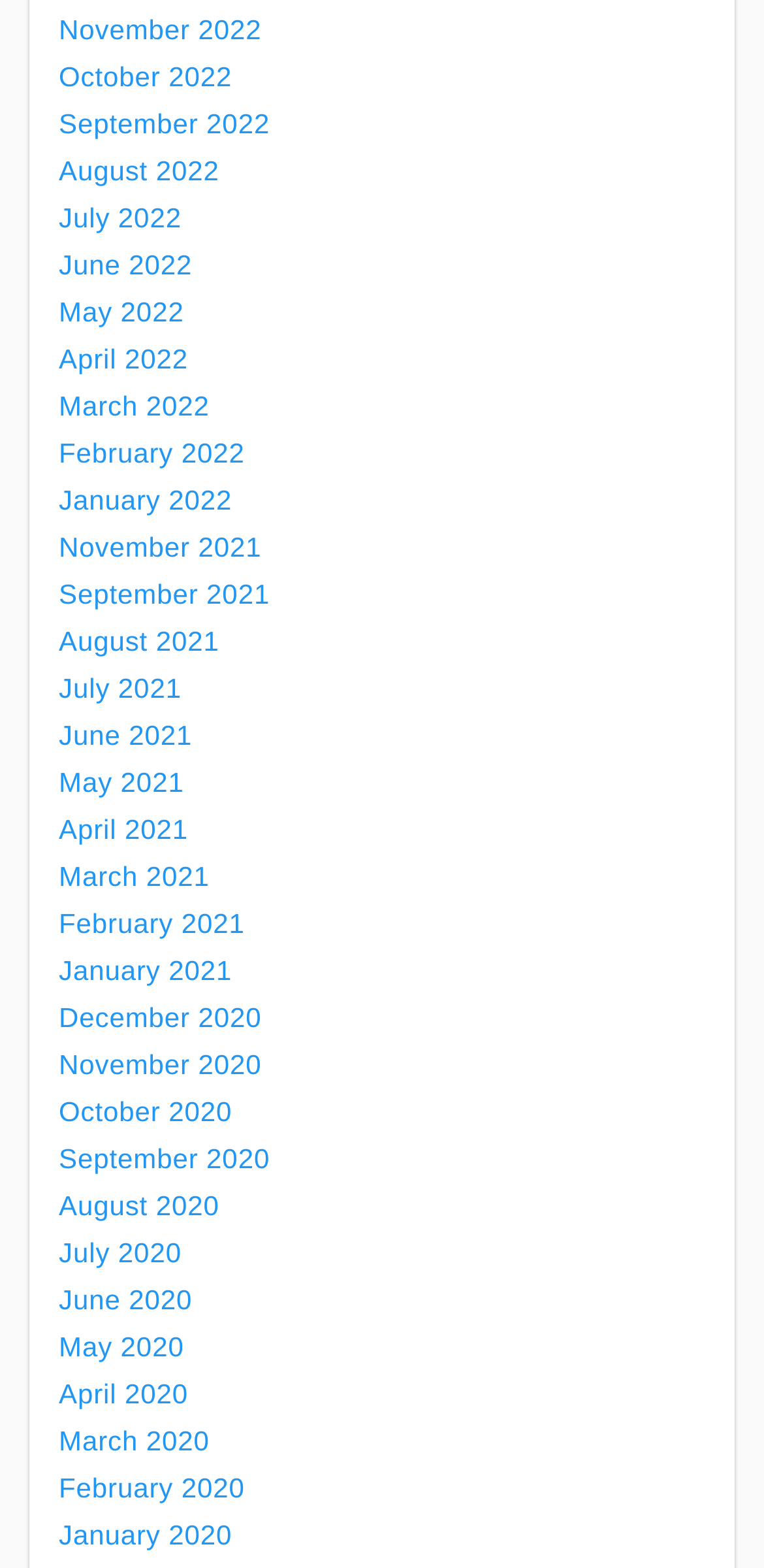Please determine the bounding box coordinates for the UI element described here. Use the format (top-left x, top-left y, bottom-right x, bottom-right y) with values bounded between 0 and 1: July 2022

[0.077, 0.129, 0.238, 0.149]